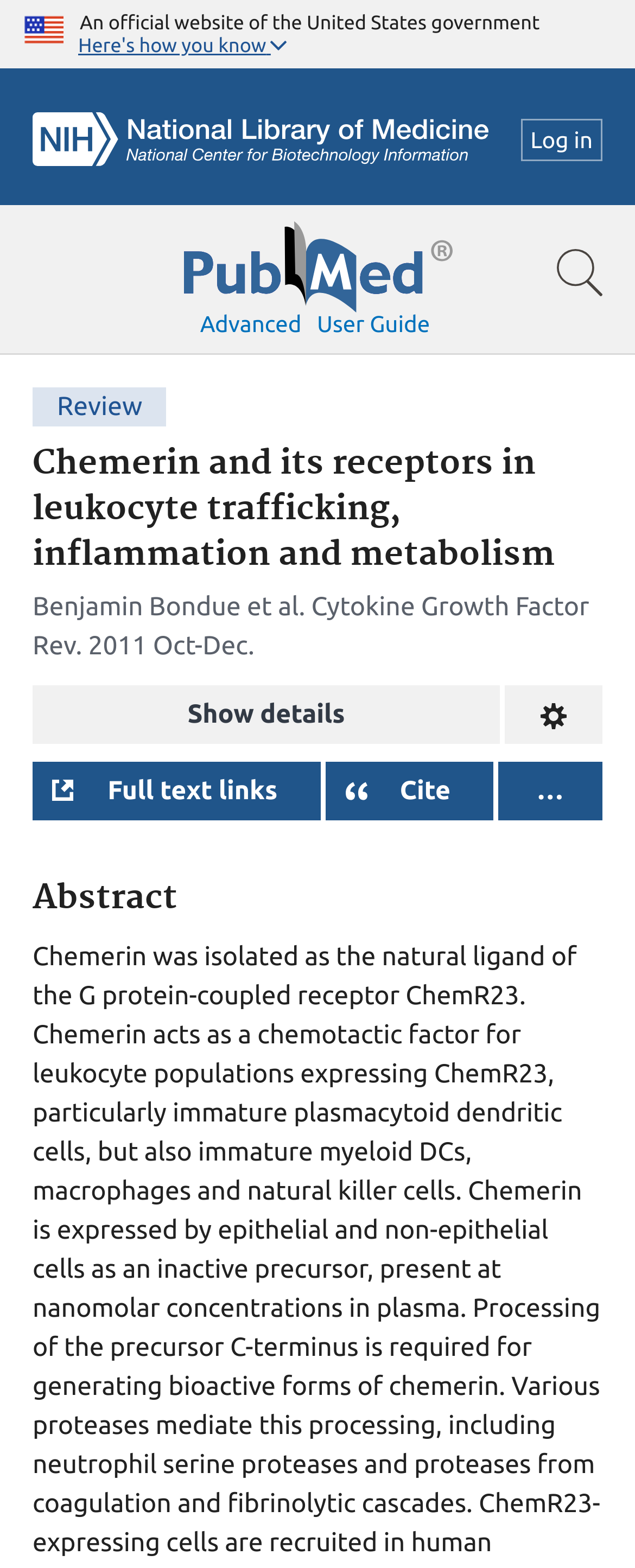Please locate the bounding box coordinates for the element that should be clicked to achieve the following instruction: "Show advanced search options". Ensure the coordinates are given as four float numbers between 0 and 1, i.e., [left, top, right, bottom].

[0.315, 0.198, 0.475, 0.215]